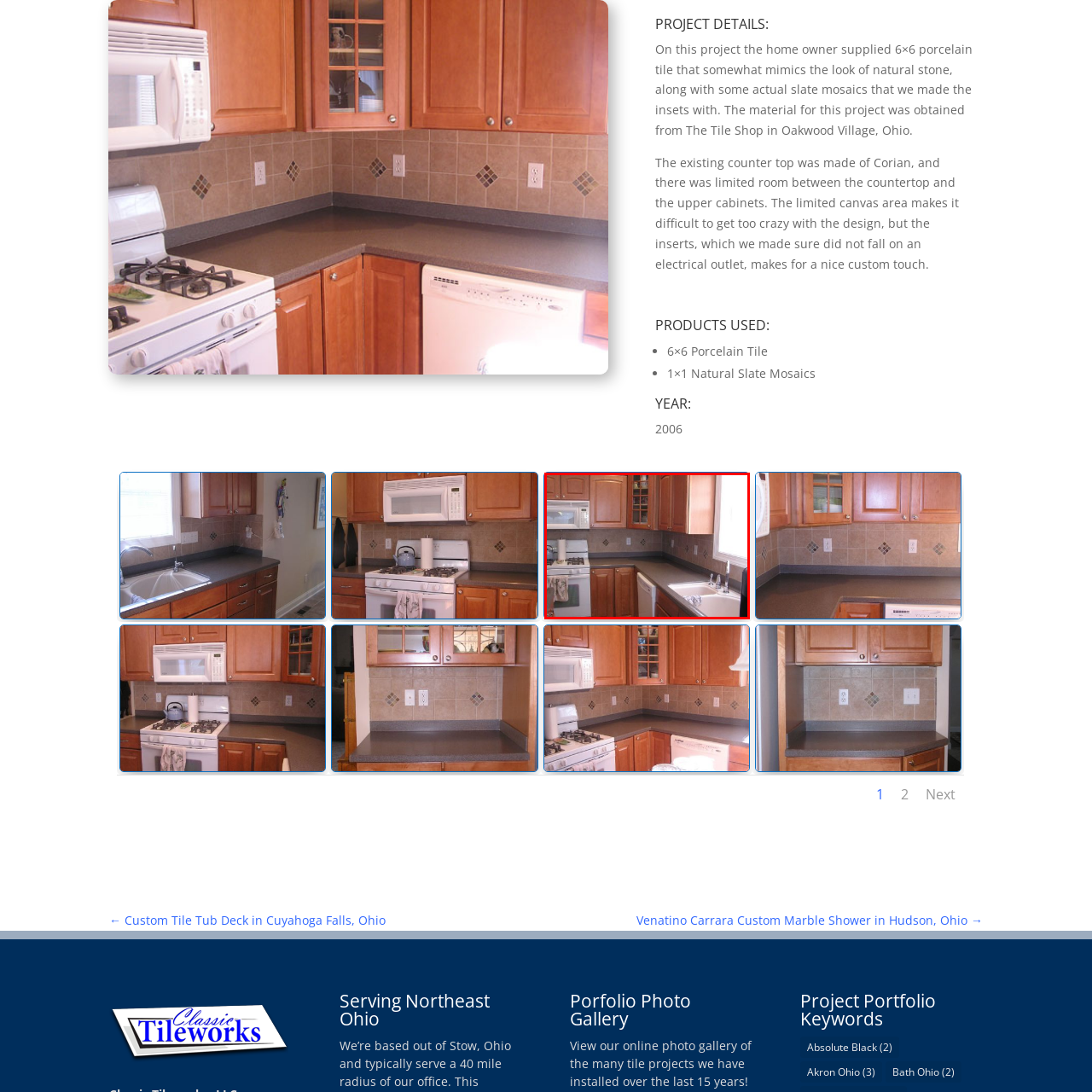What type of stove is featured in the kitchen?
Review the image highlighted by the red bounding box and respond with a brief answer in one word or phrase.

Gas stove